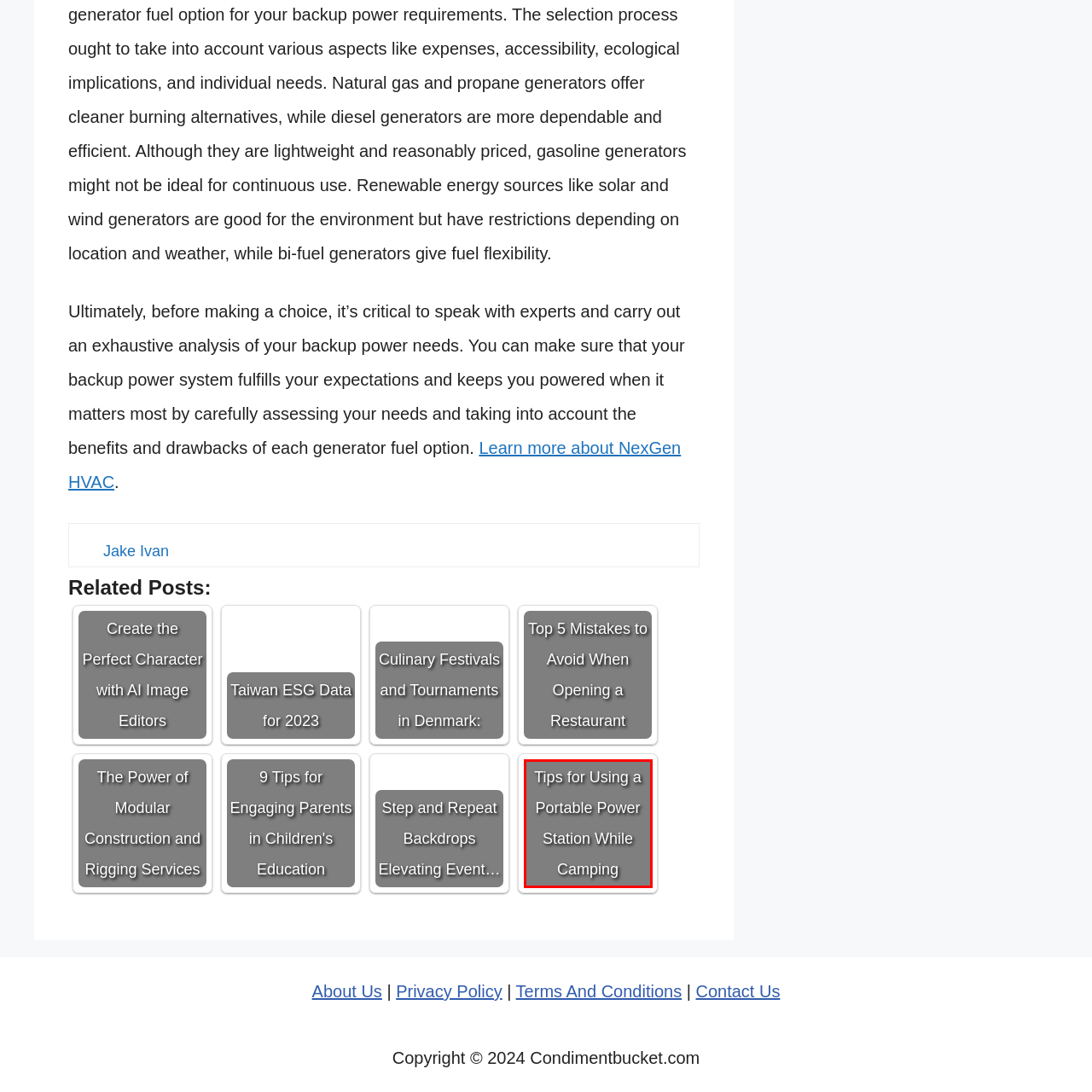What is the purpose of the title graphic?
Direct your attention to the area of the image outlined in red and provide a detailed response based on the visual information available.

The caption indicates that the graphic serves to draw attention to the article, implying that its purpose is to grab the reader's attention and encourage them to read the article.